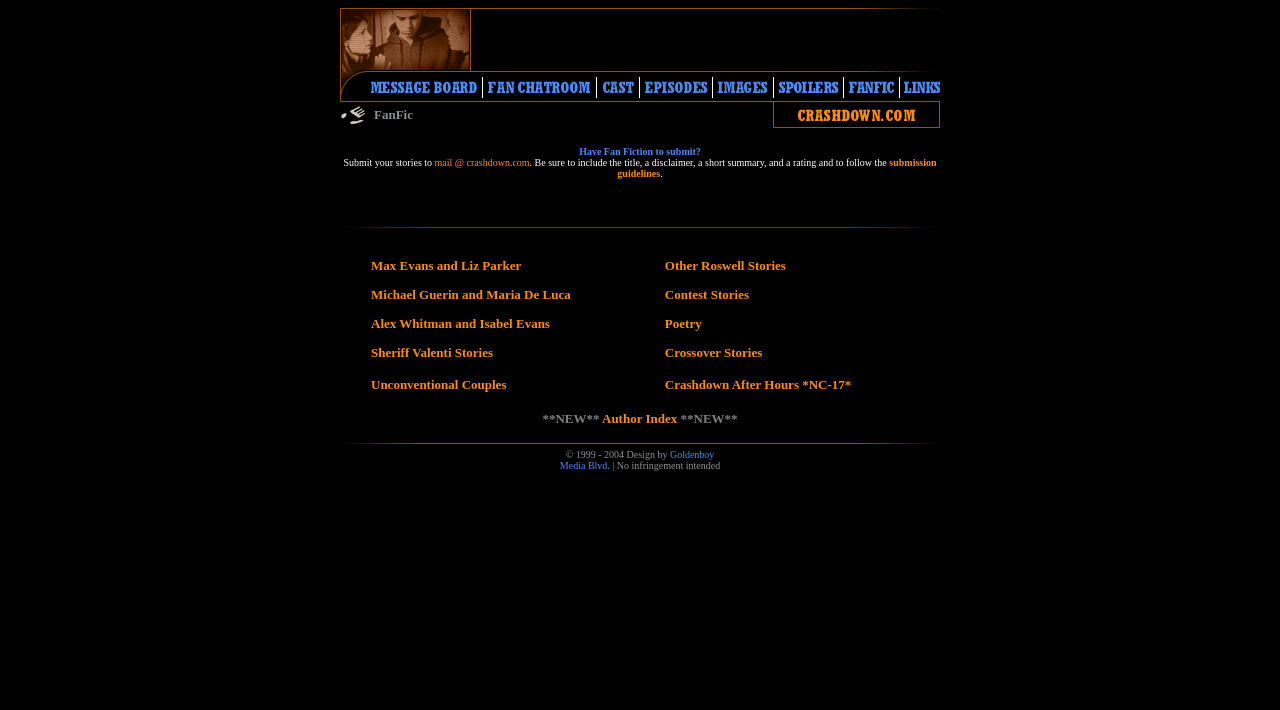Create a detailed narrative describing the layout and content of the webpage.

The webpage is dedicated to Roswell fan fiction, with a focus on Crashdown. The page is divided into several sections, each containing various elements.

At the top, there is a table with three rows. The first row contains an image, while the second row has two cells: one with a link and an image, and another with an advertisement iframe. The third row has an image.

Below this table, there is another table with a single row and two cells. The first cell contains a table with a single row and two cells, one with an image and the other with the text "FanFic". The second cell has a link with an image.

The main content of the page is contained within a large table with multiple rows. The first row is empty, followed by a row with a cell containing a message about submitting fan fiction to the site, including a link to the submission guidelines.

The subsequent rows contain various categories of fan fiction stories, including Max Evans and Liz Parker, Michael Guerin and Maria De Luca, Alex Whitman and Isabel Evans, Sheriff Valenti Stories, Unconventional Couples, Other Roswell Stories, Contest Stories, Poetry, Crossover Stories, and Crashdown After Hours with a rating of NC-17. Each category has a link to access the corresponding stories.

Throughout the page, there are several images, links, and iframes, including an advertisement. The overall layout is organized, with clear headings and concise text, making it easy to navigate and find specific content.